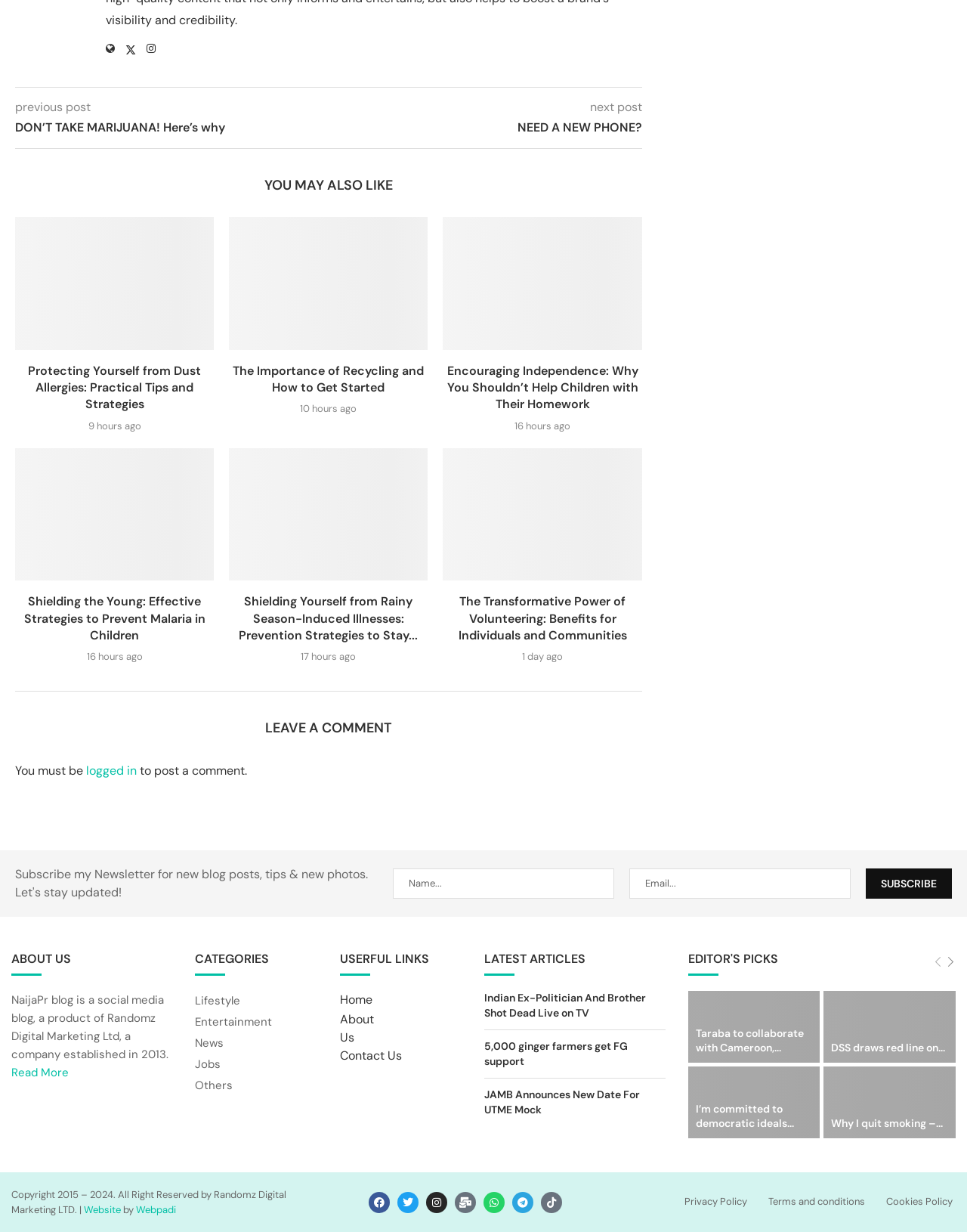Identify the bounding box coordinates of the clickable section necessary to follow the following instruction: "Click on the 'Lifestyle' category link". The coordinates should be presented as four float numbers from 0 to 1, i.e., [left, top, right, bottom].

[0.202, 0.808, 0.249, 0.817]